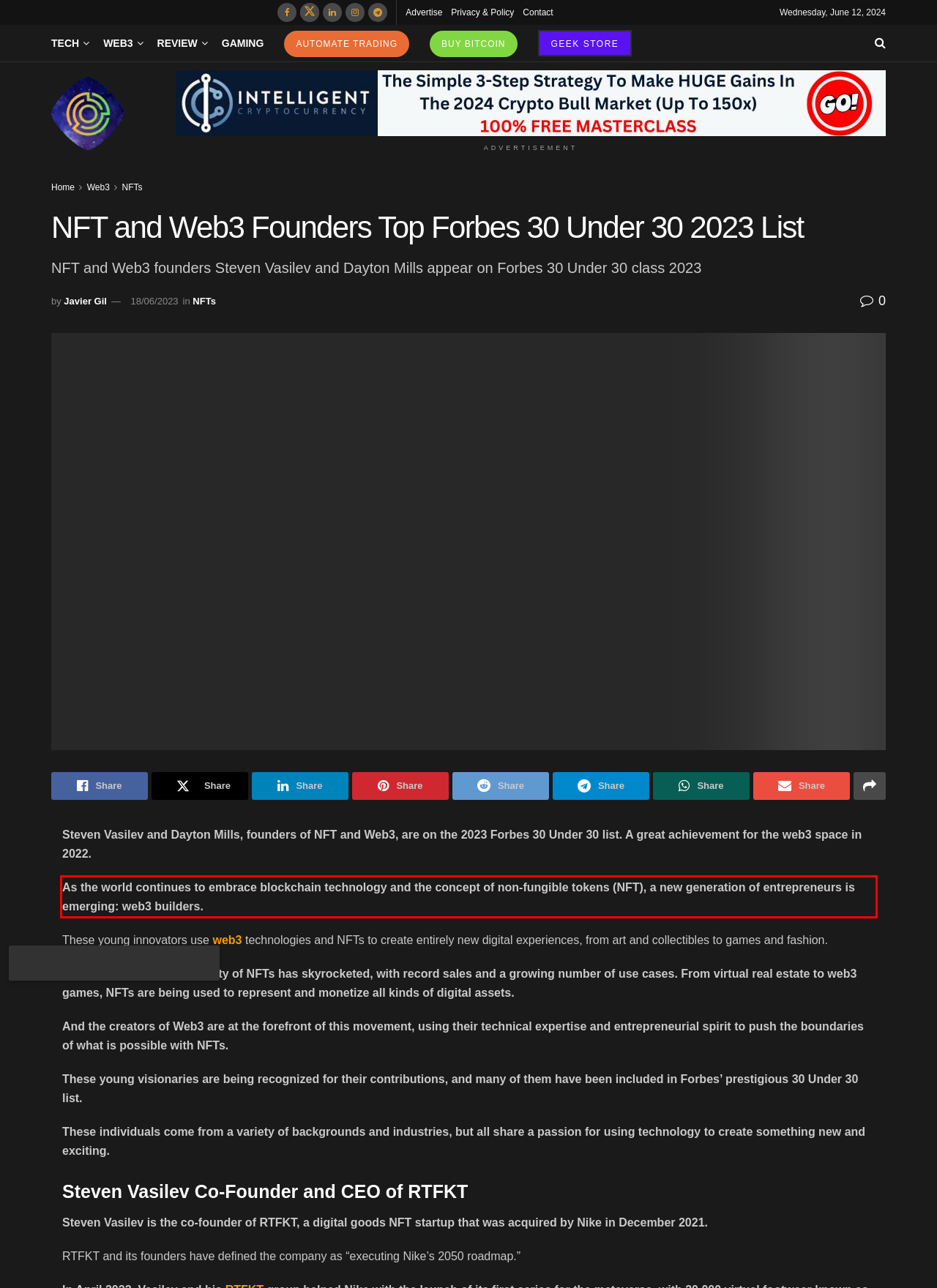Perform OCR on the text inside the red-bordered box in the provided screenshot and output the content.

As the world continues to embrace blockchain technology and the concept of non-fungible tokens (NFT), a new generation of entrepreneurs is emerging: web3 builders.